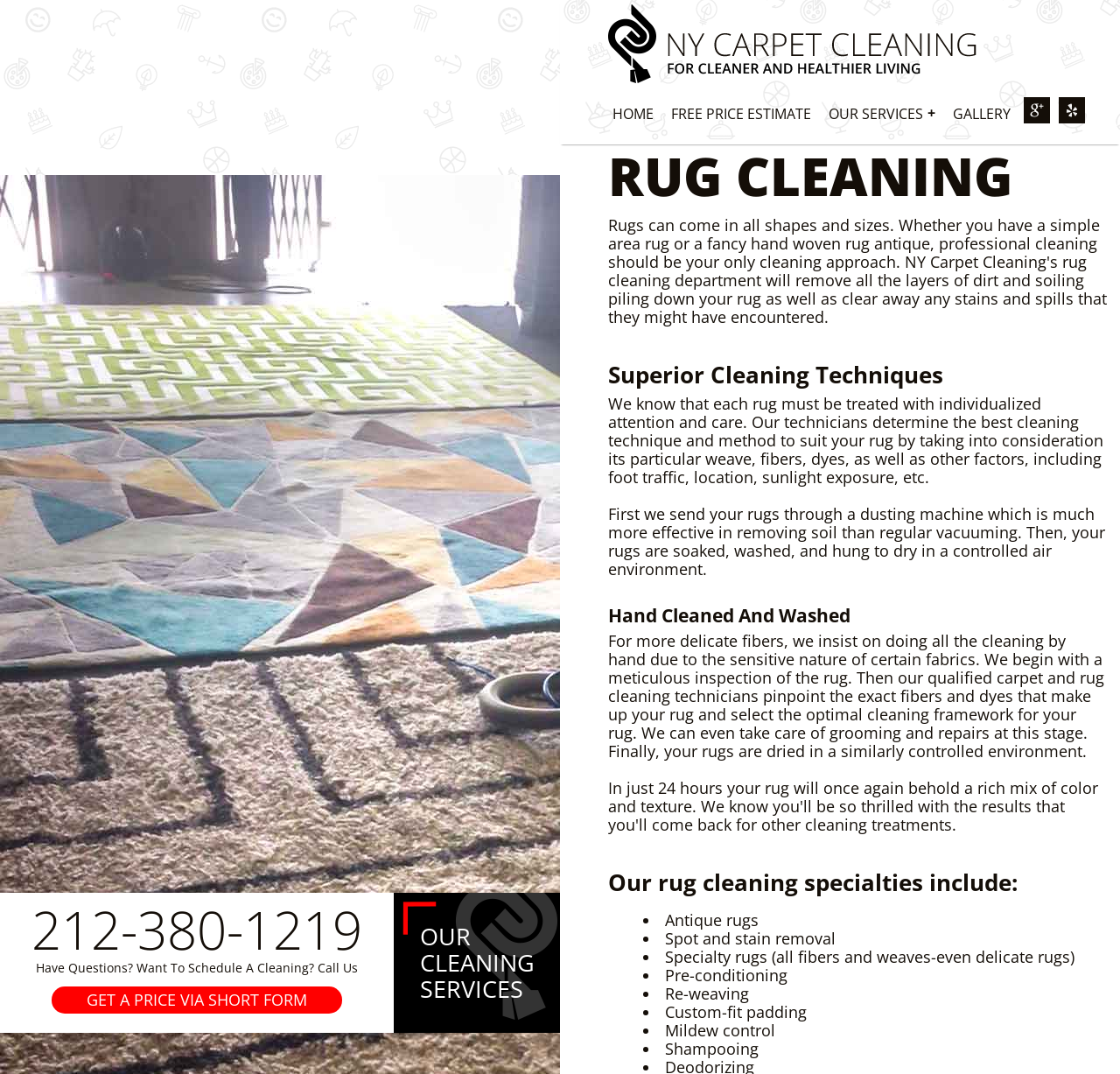Identify the bounding box coordinates for the UI element described as: "Commercial Cleaning". The coordinates should be provided as four floats between 0 and 1: [left, top, right, bottom].

[0.345, 0.505, 0.488, 0.584]